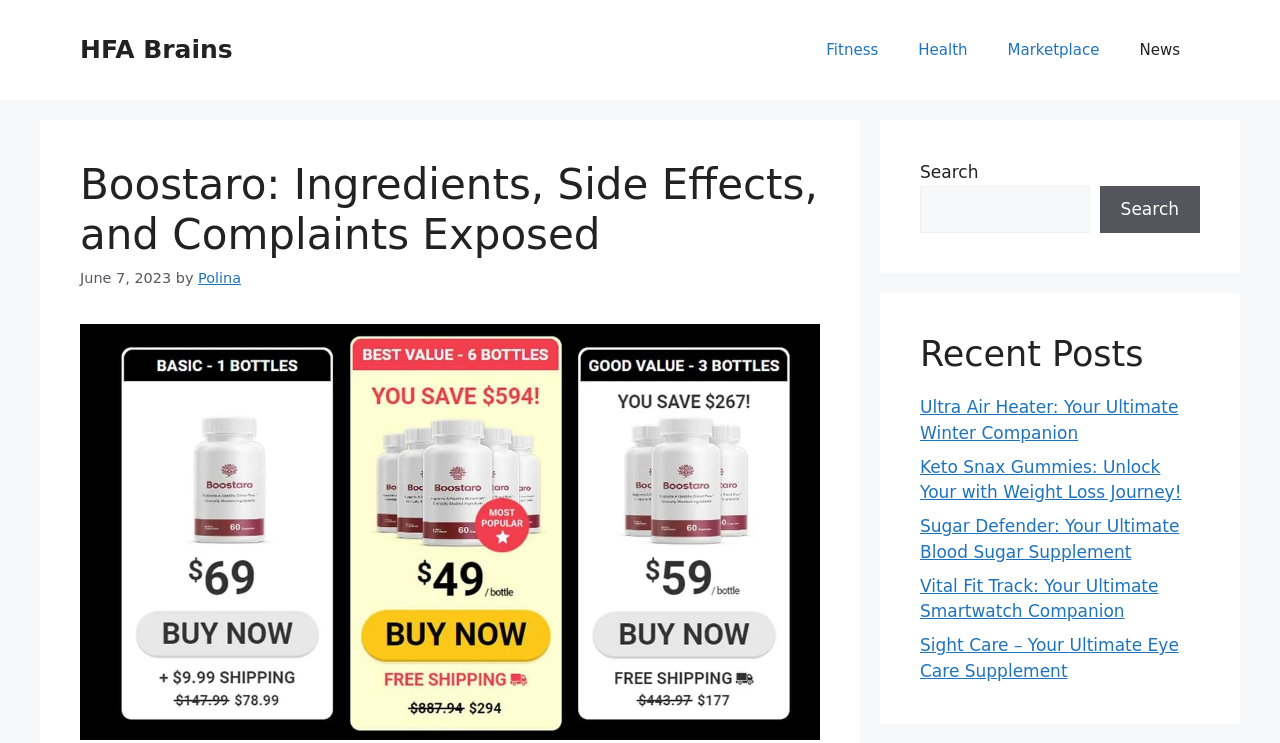Answer the question in one word or a short phrase:
What is the category of the 'Ultra Air Heater' post?

Recent Posts